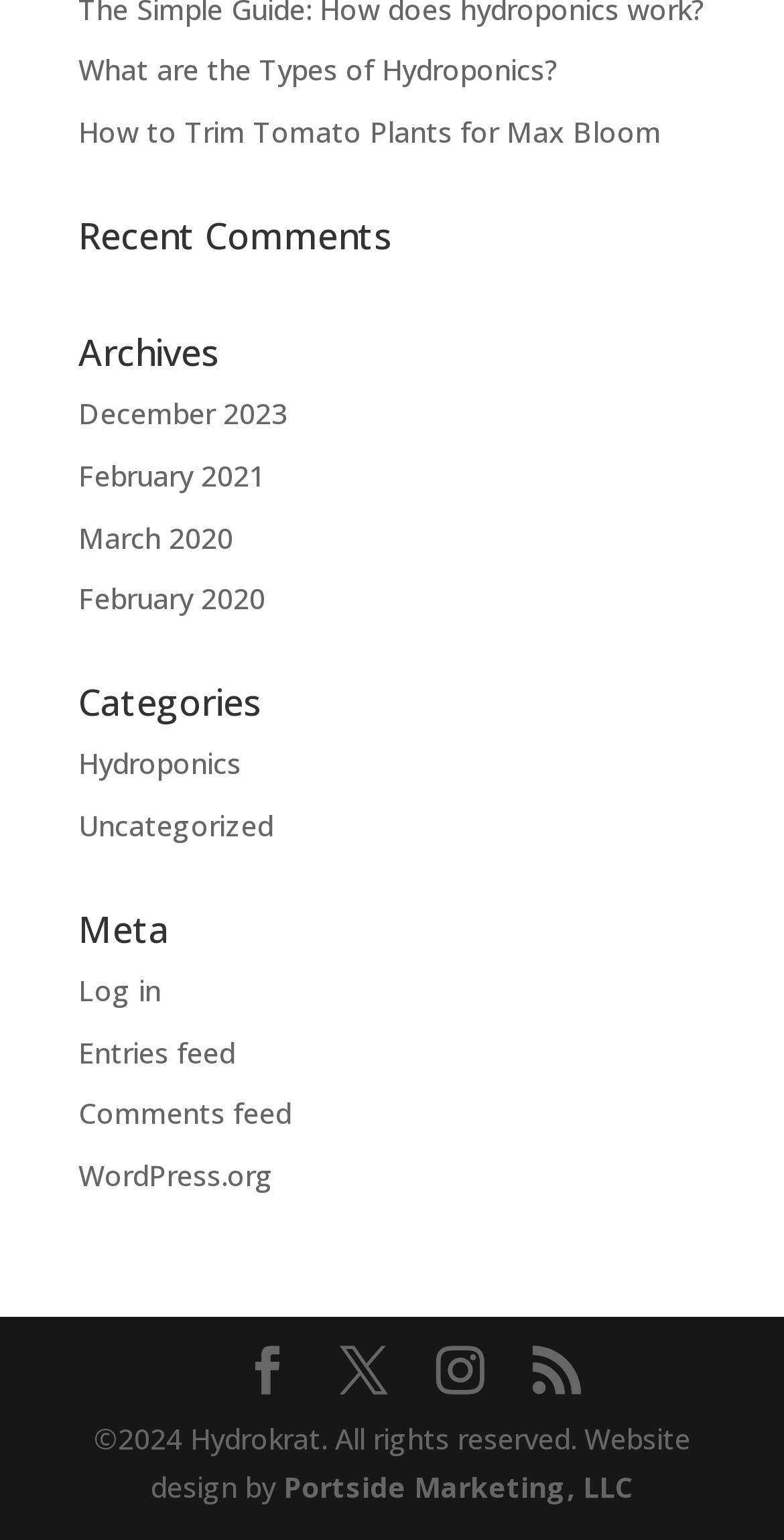Please provide a detailed answer to the question below based on the screenshot: 
What is the topic of the first link?

The first link on the webpage has the text 'What are the Types of Hydroponics?' which suggests that the topic of the link is hydroponics.